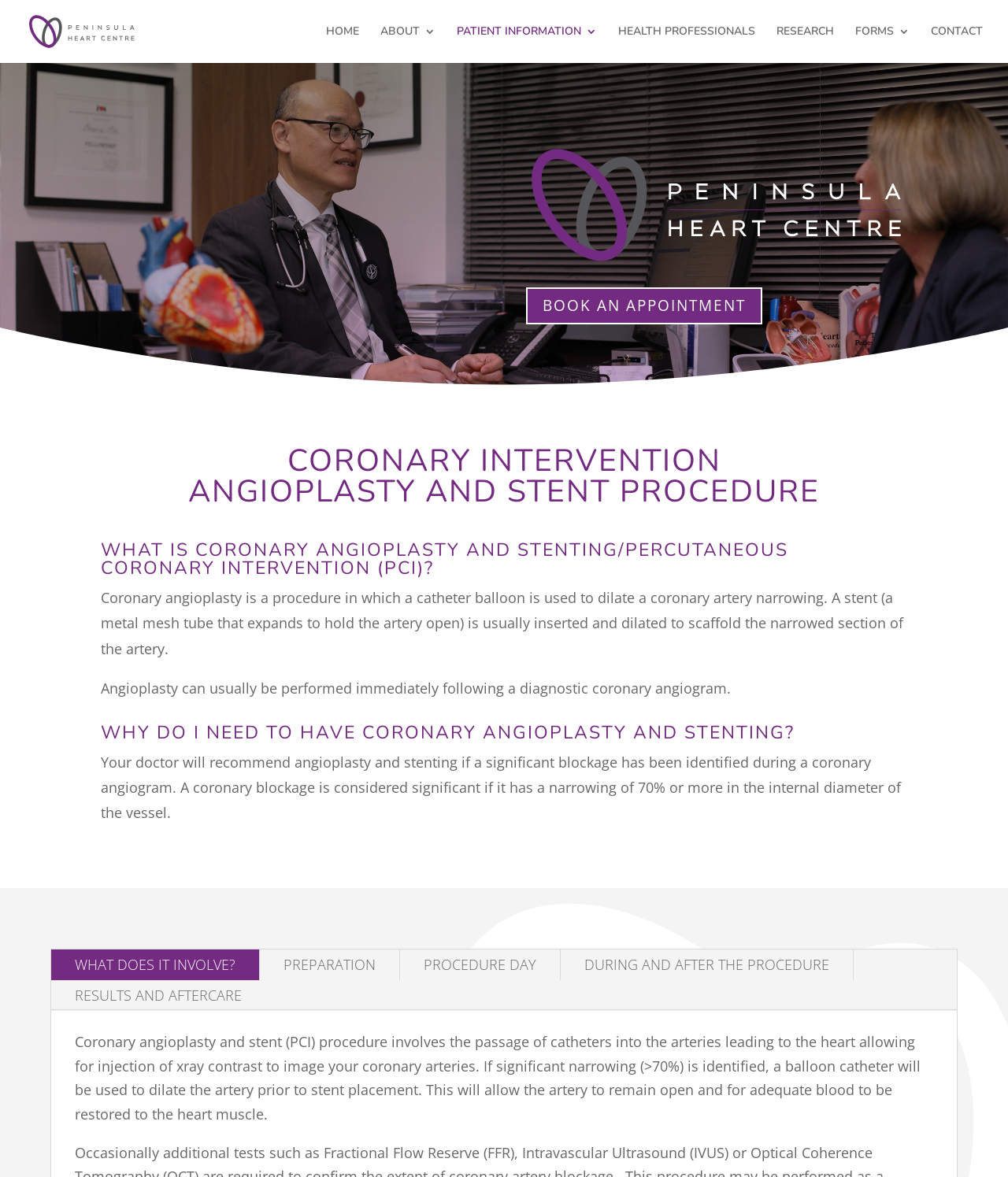Can you specify the bounding box coordinates for the region that should be clicked to fulfill this instruction: "Click the Home link".

None